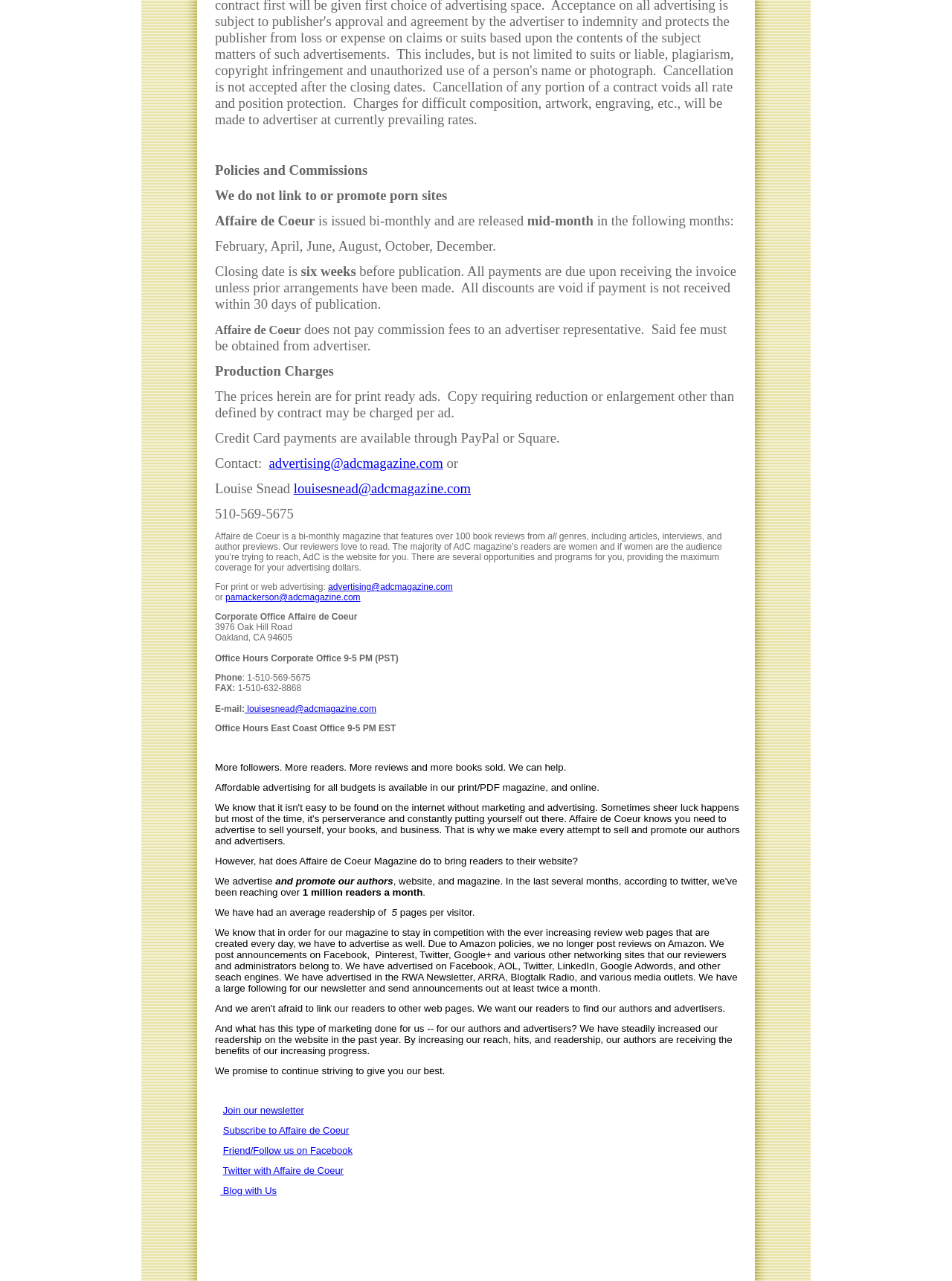Based on the provided description, "Twitter with Affaire de Coeur", find the bounding box of the corresponding UI element in the screenshot.

[0.234, 0.909, 0.361, 0.918]